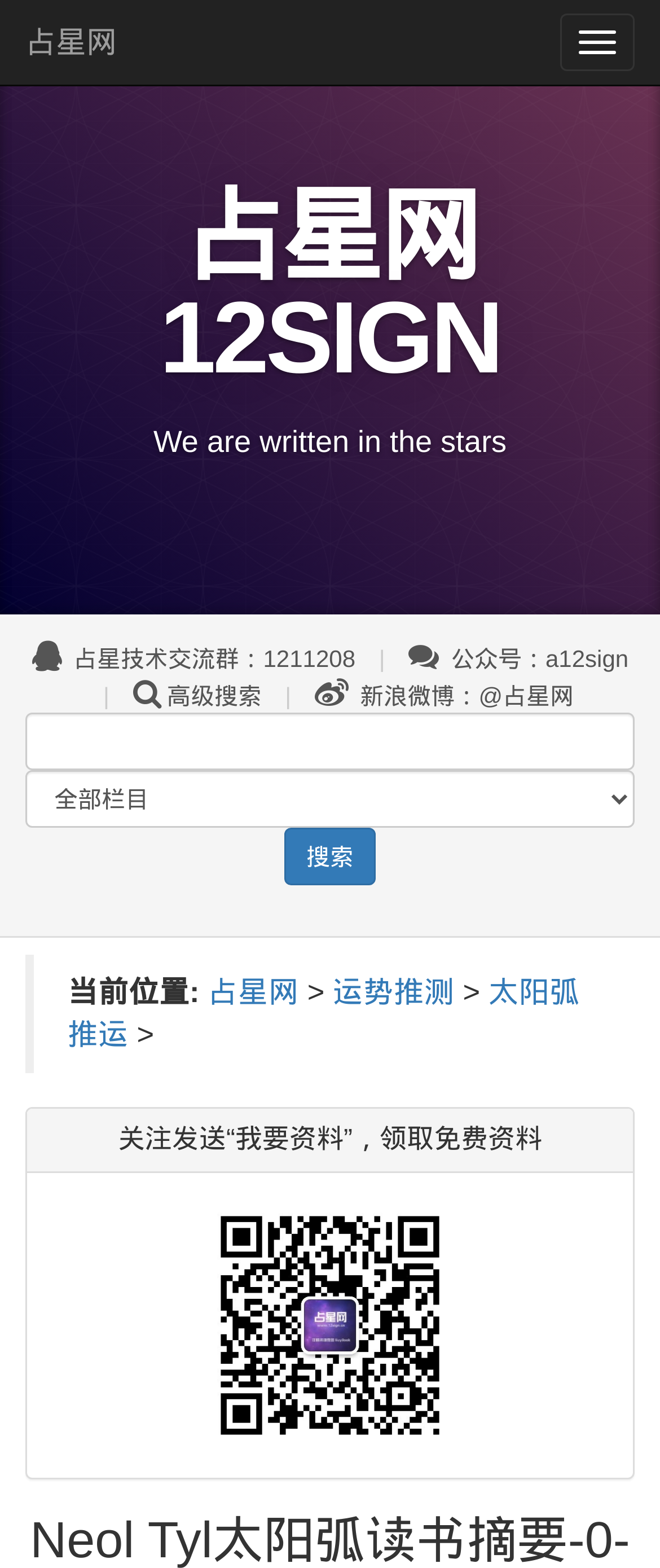Given the element description, predict the bounding box coordinates in the format (top-left x, top-left y, bottom-right x, bottom-right y). Make sure all values are between 0 and 1. Here is the element description: parent_node: 全部栏目 name="keyword"

[0.038, 0.454, 0.962, 0.491]